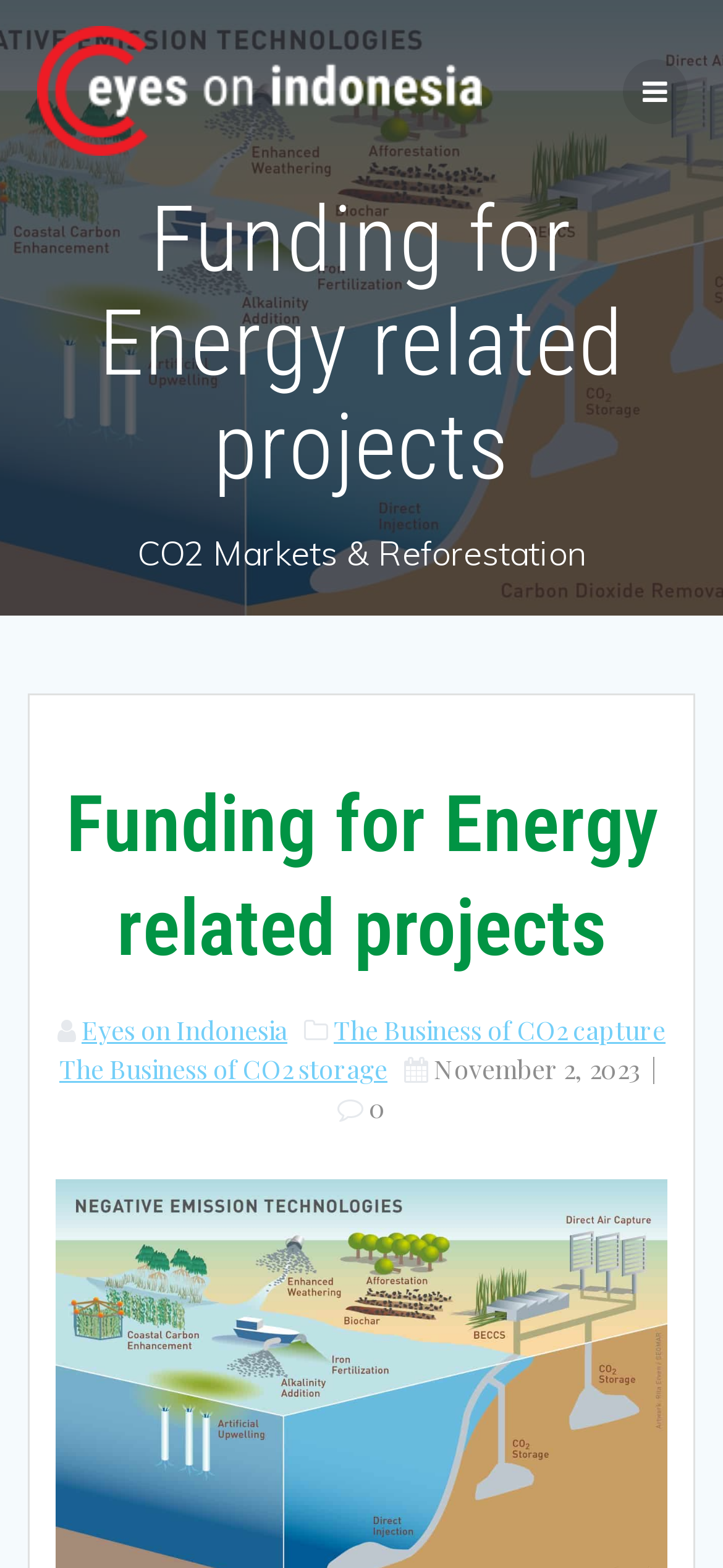What is the date mentioned on the webpage?
From the image, provide a succinct answer in one word or a short phrase.

November 2, 2023